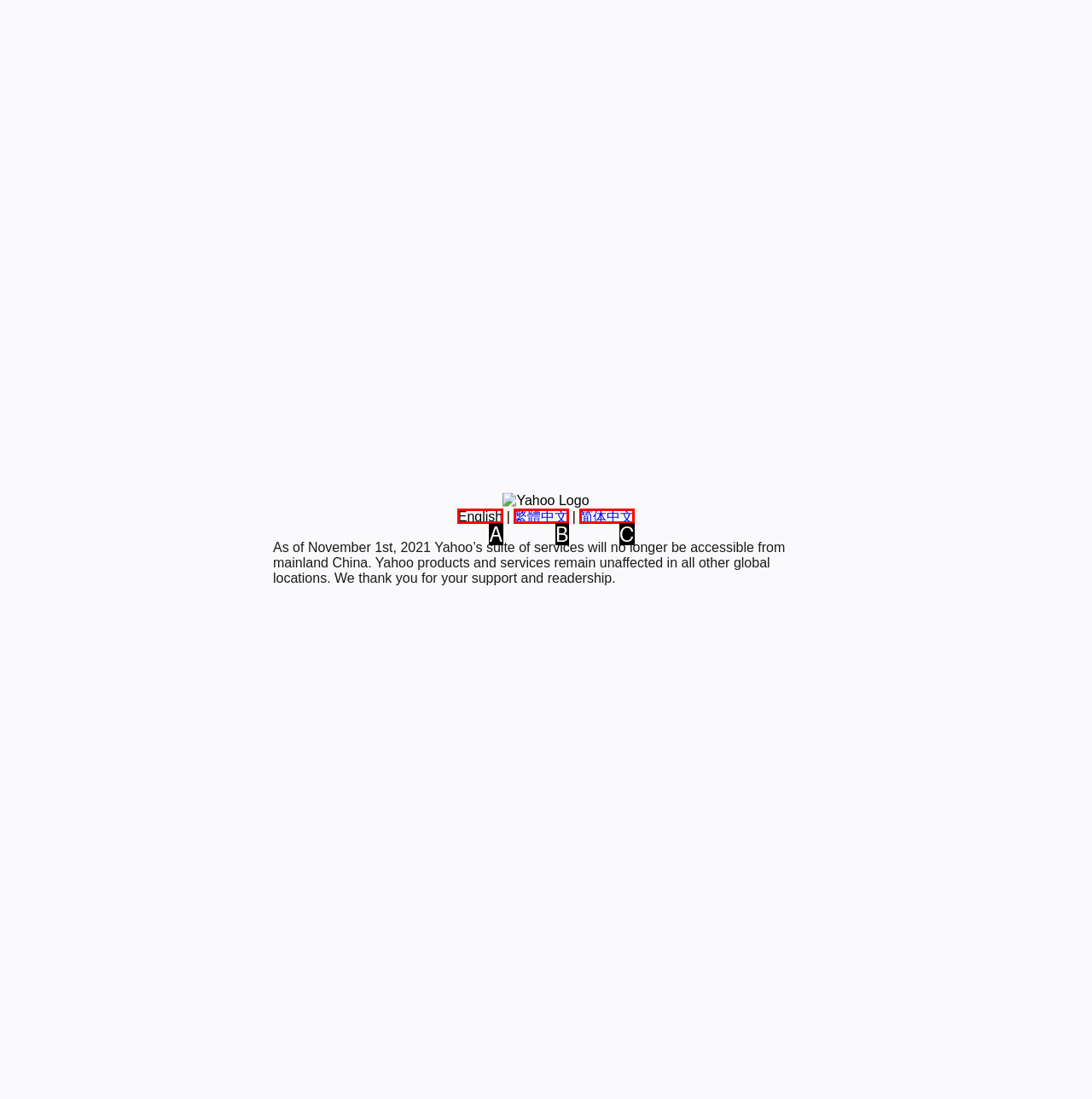Select the letter of the option that corresponds to: English
Provide the letter from the given options.

A